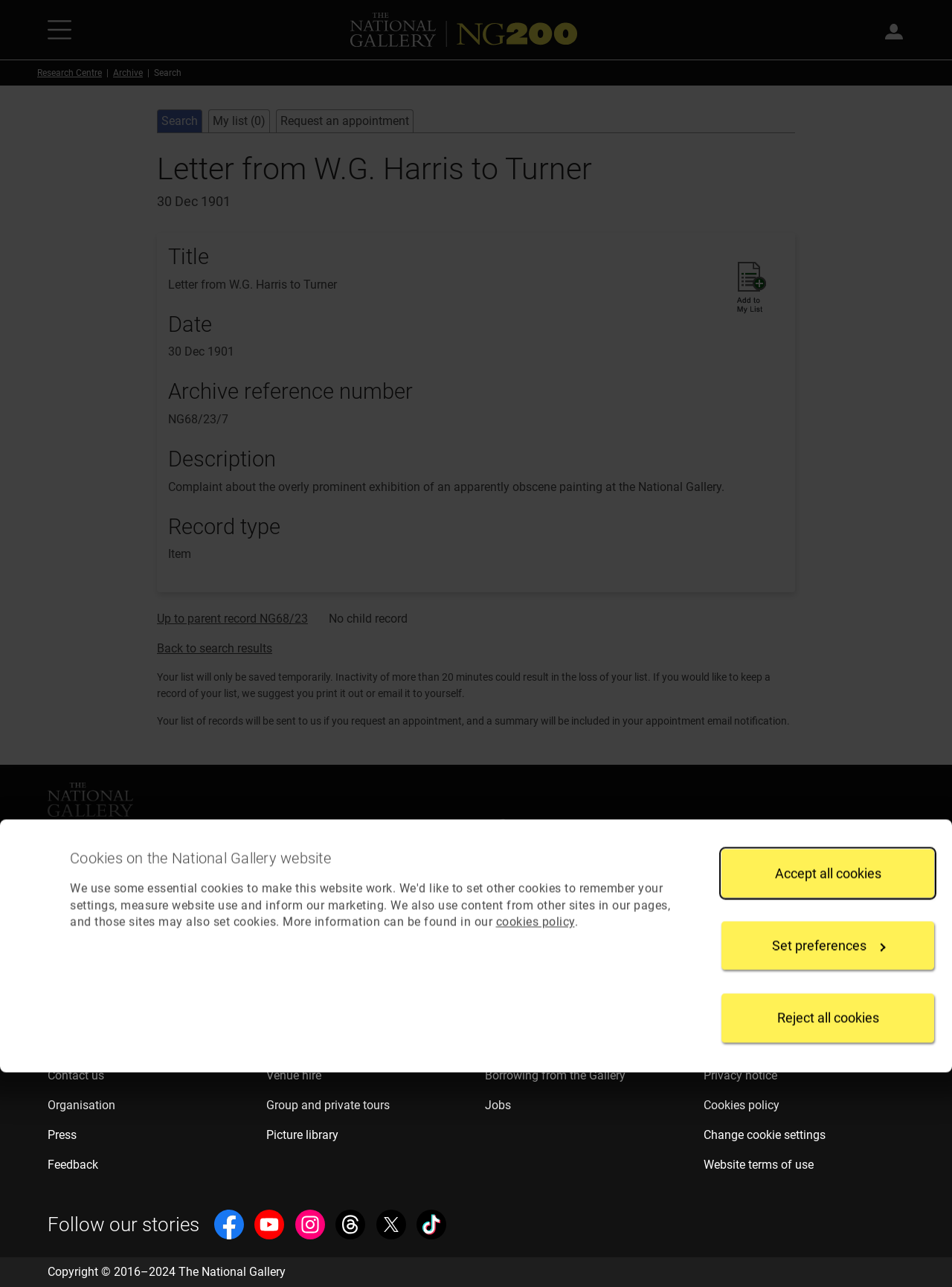Illustrate the webpage with a detailed description.

The webpage is about a letter from W.G. Harris to Turner, dated December 30, 1901, which is part of the National Gallery's archive. At the top of the page, there is a dialog box for cookie settings, with three buttons: "Reject all cookies", "Set preferences", and "Accept all cookies". Below this, there is a navigation menu with links to the National Gallery's home page, research center, and archive.

The main content of the page is divided into sections, with headings and static text describing the letter. The sections include the title, date, archive reference number, description, and record type. The description section contains a complaint about the overly prominent exhibition of an apparently obscene painting at the National Gallery.

On the right side of the page, there are links to add the letter to a list, request an appointment, and search the archive. Below this, there is a section with the National Gallery's logo, address, and contact information.

At the bottom of the page, there are three navigation menus: "About us", "Commercial", and "Work with us". Each menu has links to related pages, such as NG200 celebrations, contact us, shop, and jobs. There is also a "User information" menu with links to accessibility, privacy notice, and cookies policy.

Finally, there is a section with a heading "Follow our stories" and a link to the National Gallery's Facebook page.